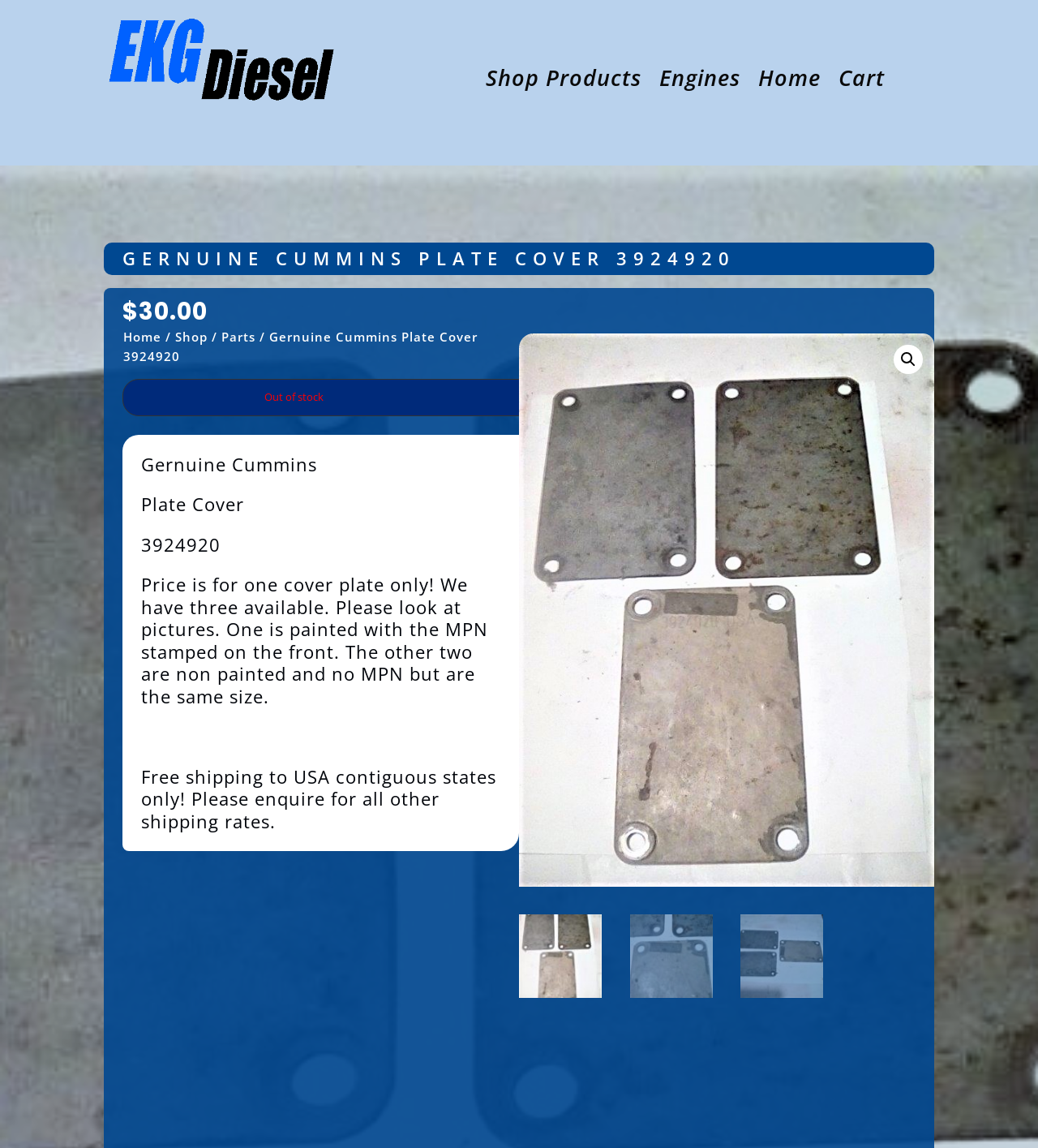Give a one-word or short phrase answer to the question: 
How many cover plates are available?

Three